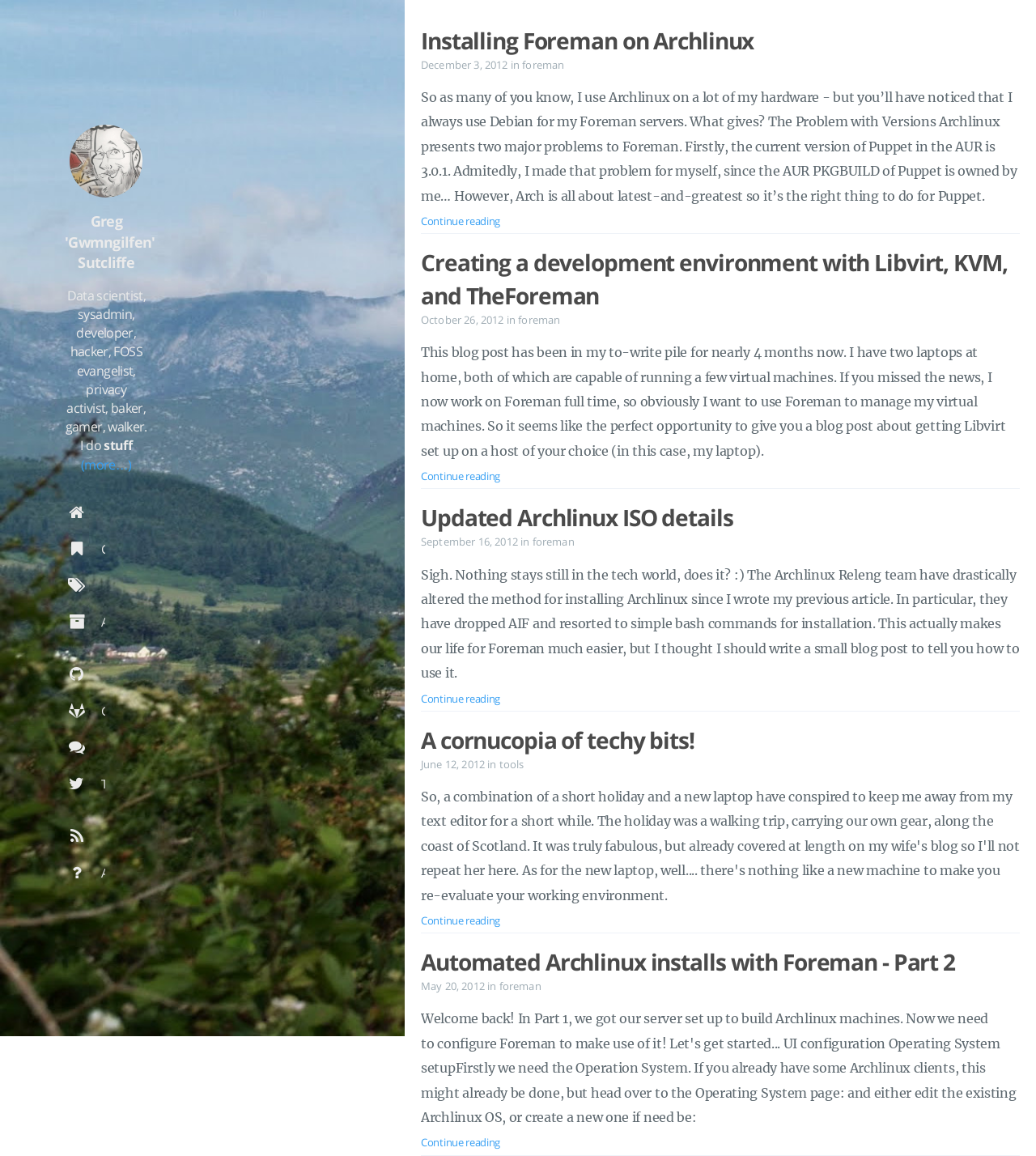Identify the bounding box coordinates for the region to click in order to carry out this instruction: "Check the archives". Provide the coordinates using four float numbers between 0 and 1, formatted as [left, top, right, bottom].

[0.062, 0.521, 0.193, 0.553]